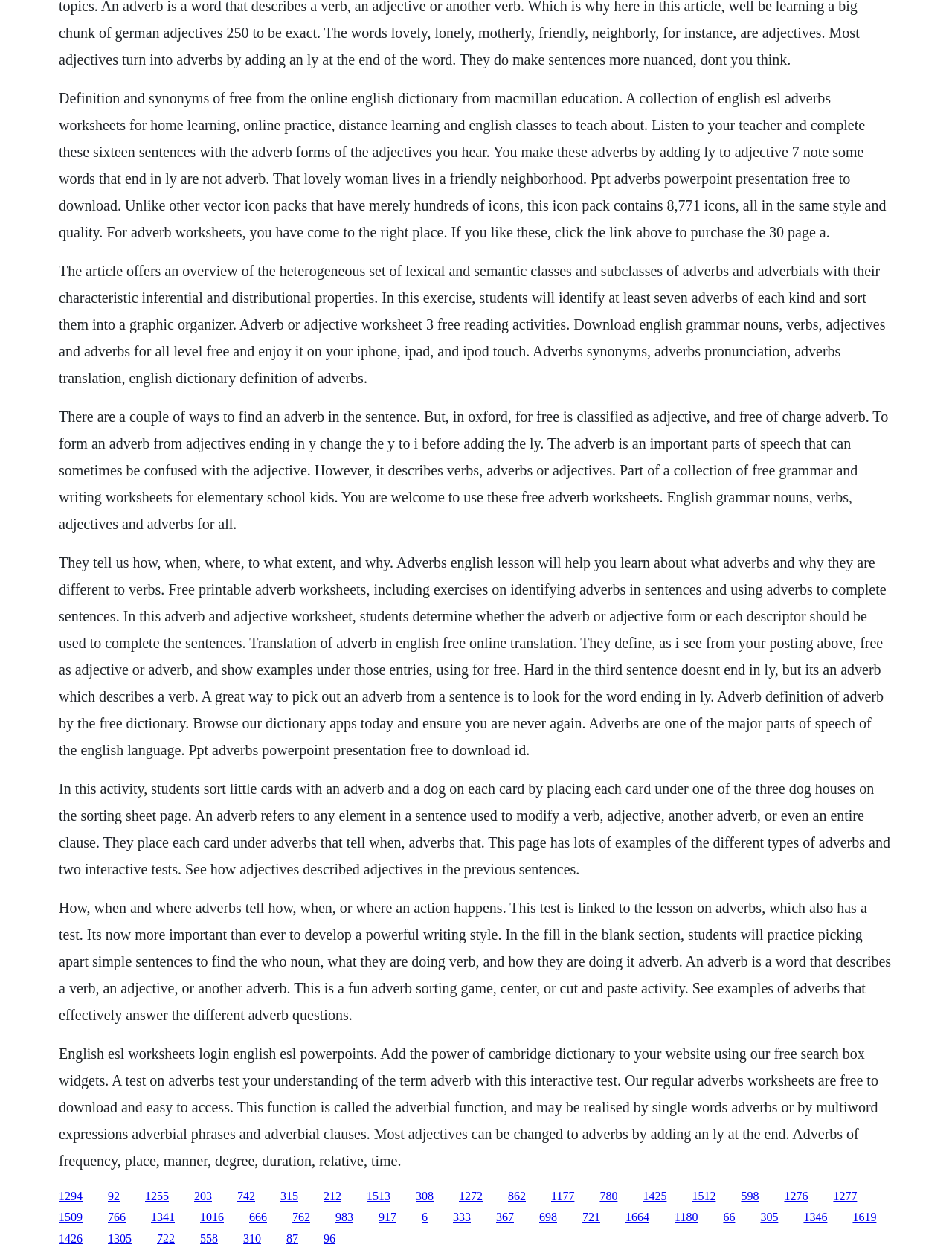Determine the bounding box coordinates for the area that should be clicked to carry out the following instruction: "Click the link to login English esl worksheets".

[0.062, 0.832, 0.923, 0.93]